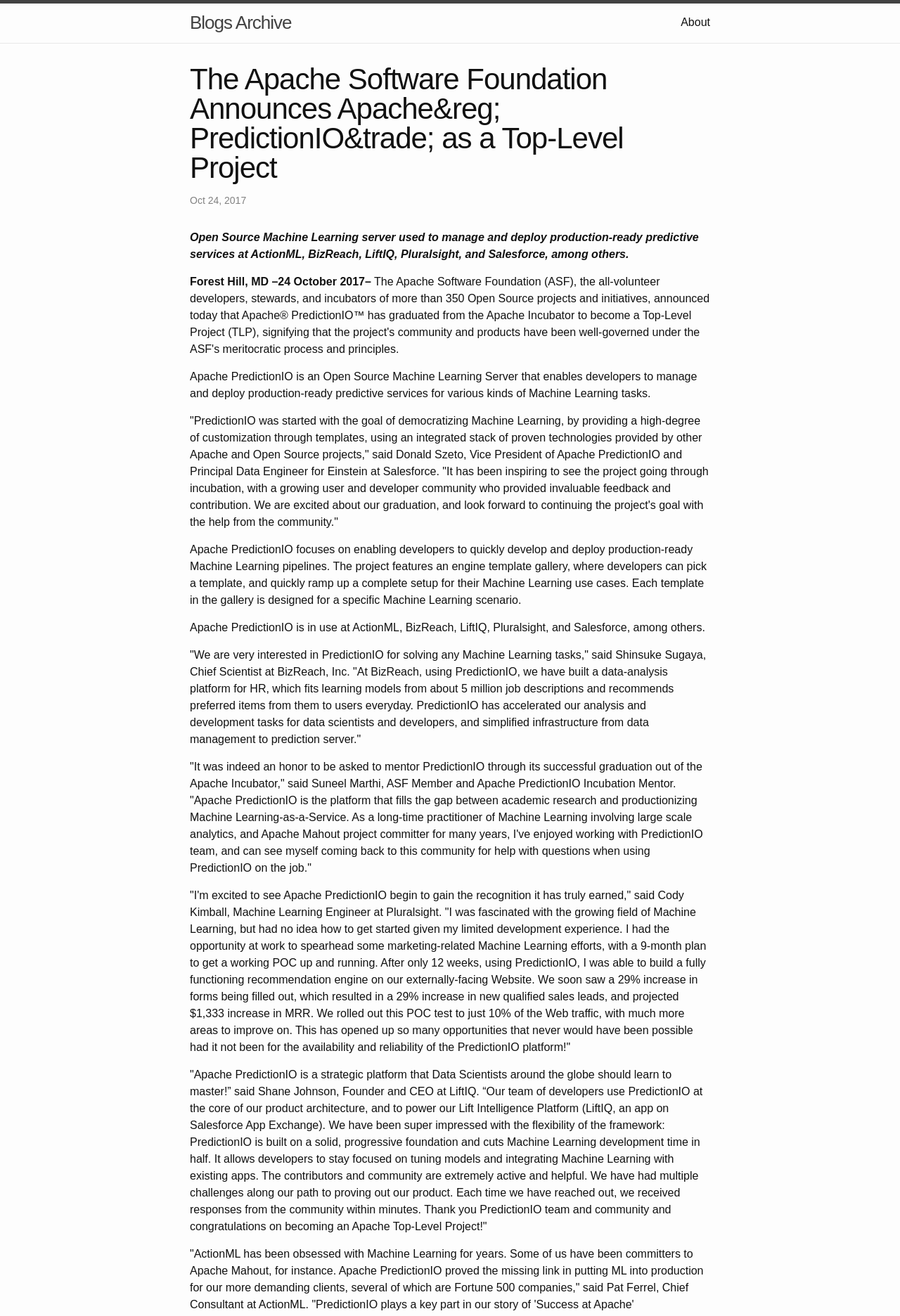Provide the bounding box coordinates, formatted as (top-left x, top-left y, bottom-right x, bottom-right y), with all values being floating point numbers between 0 and 1. Identify the bounding box of the UI element that matches the description: About

[0.756, 0.012, 0.789, 0.021]